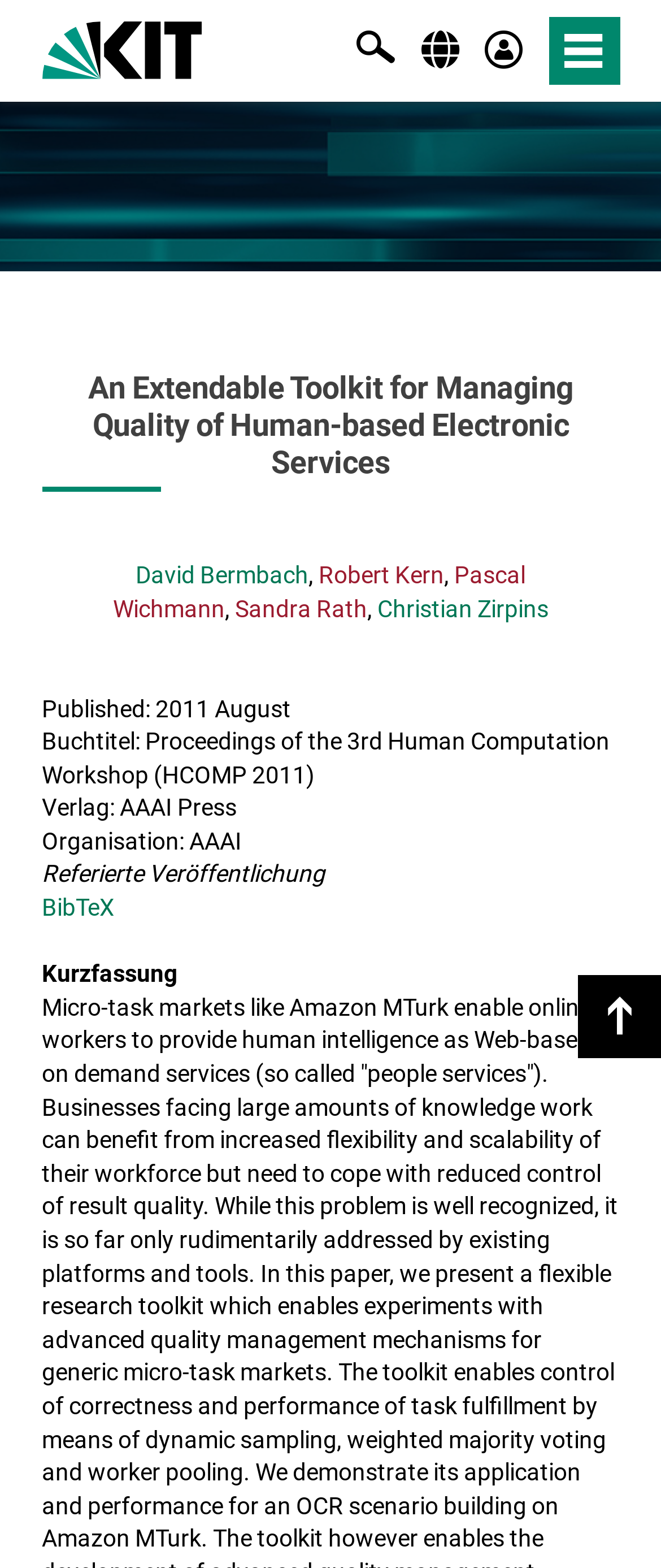Predict the bounding box coordinates of the area that should be clicked to accomplish the following instruction: "switch to navigation". The bounding box coordinates should consist of four float numbers between 0 and 1, i.e., [left, top, right, bottom].

[0.265, 0.203, 0.44, 0.22]